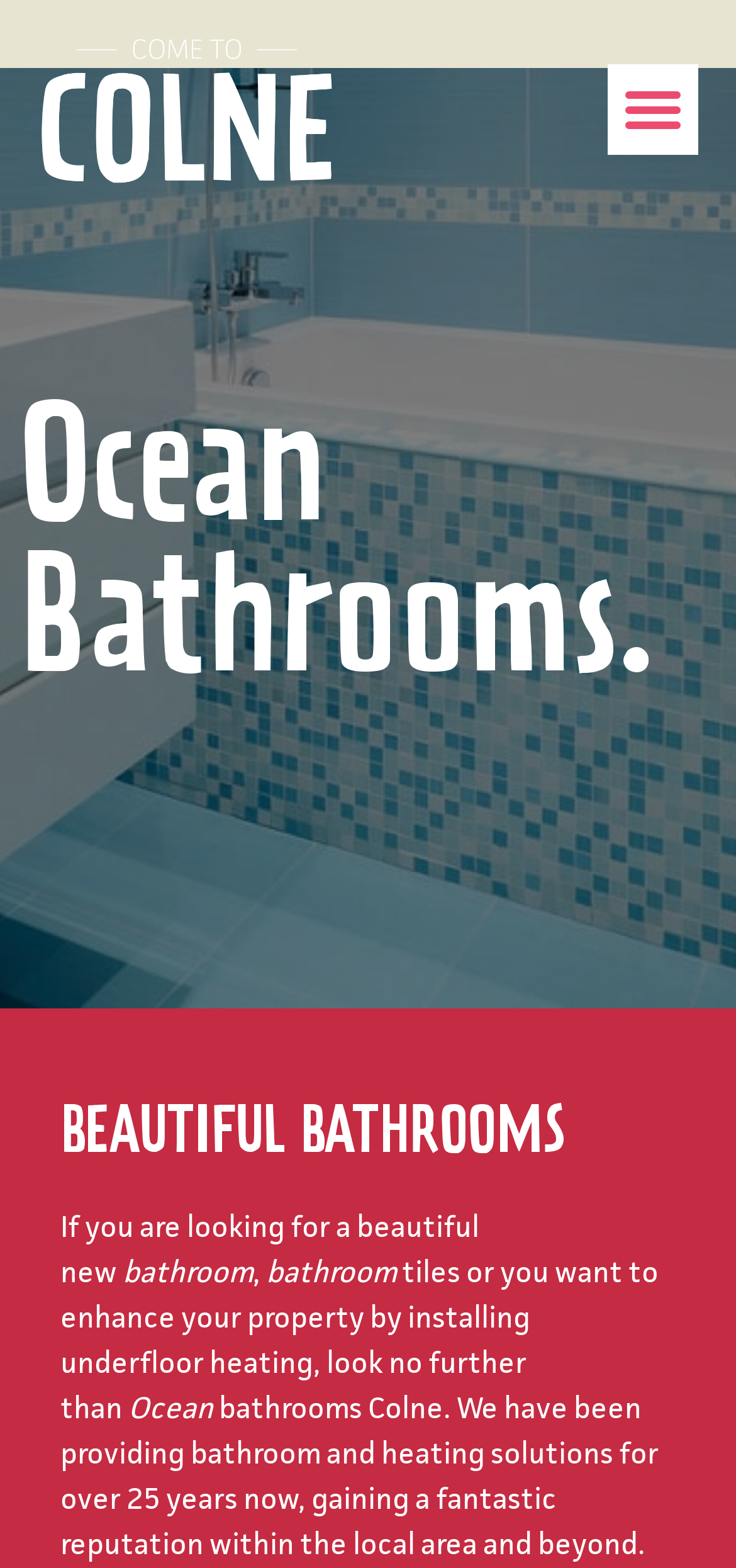Please provide a comprehensive response to the question below by analyzing the image: 
What is the name of the company?

The name of the company can be found in the heading element 'Ocean Bathrooms.' which is located at the top of the webpage, indicating that the webpage is about Ocean Bathrooms.